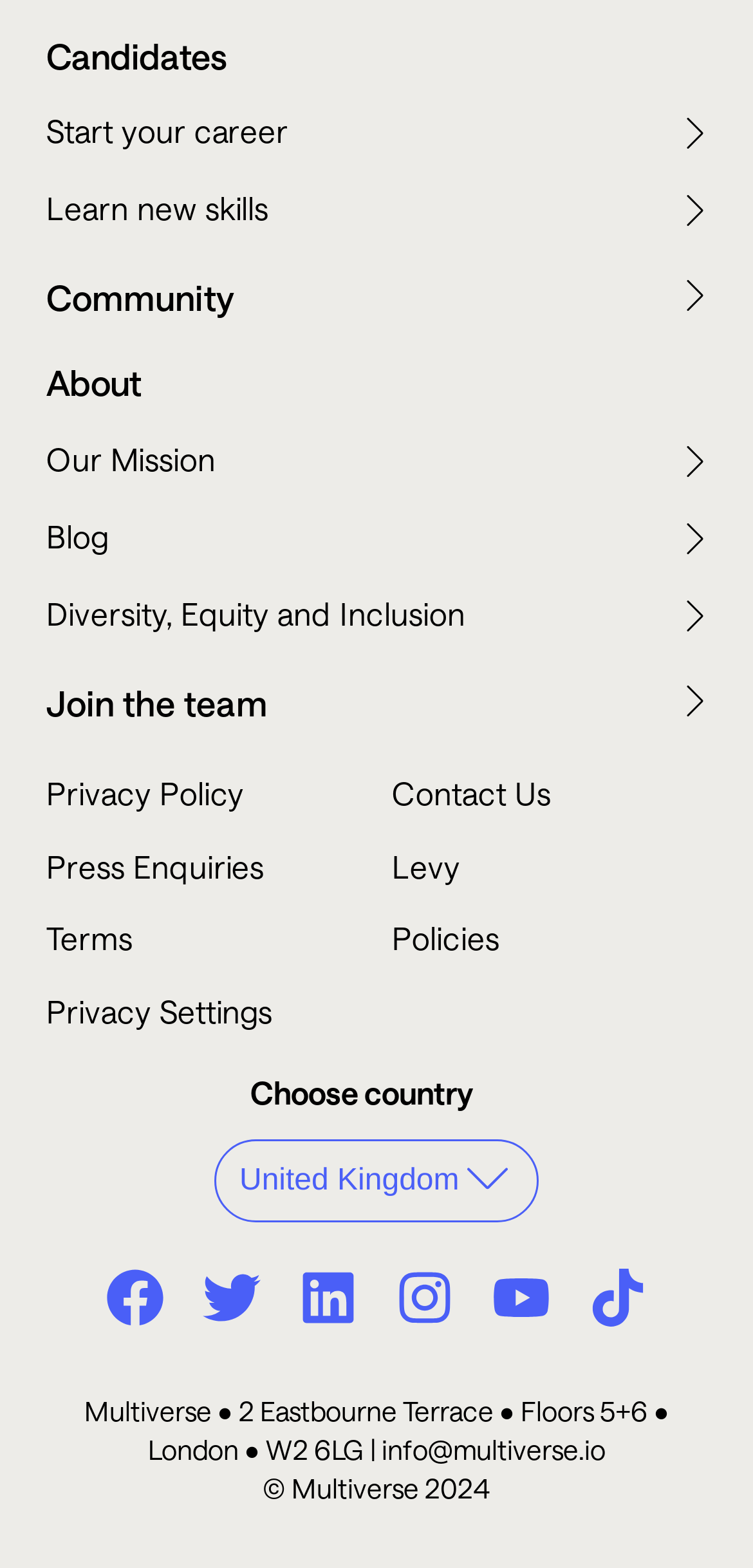Locate the bounding box coordinates of the clickable area to execute the instruction: "Follow Multiverse on Facebook". Provide the coordinates as four float numbers between 0 and 1, represented as [left, top, right, bottom].

[0.141, 0.809, 0.218, 0.849]